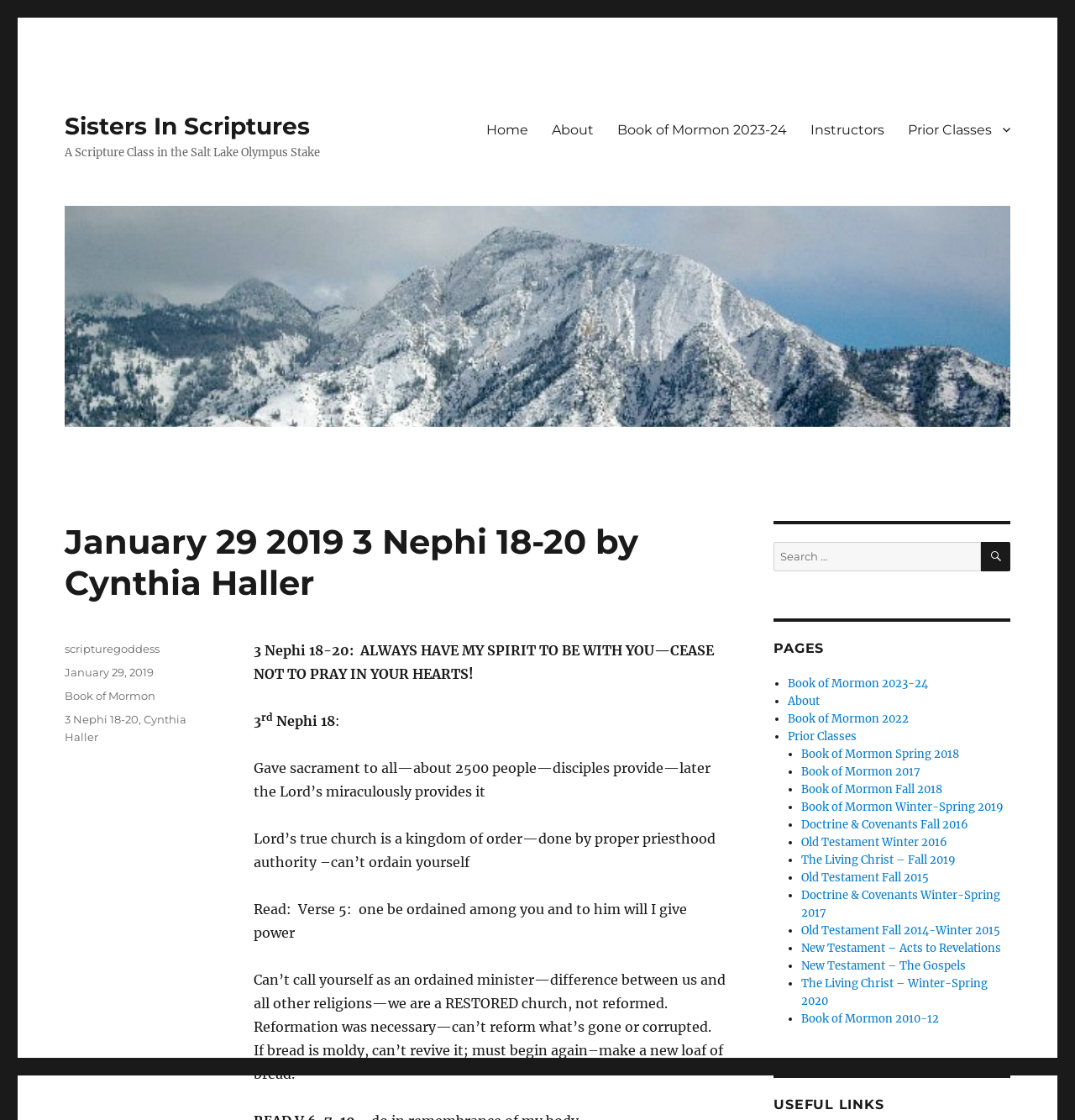Please answer the following question using a single word or phrase: 
What is the topic of the scripture?

3 Nephi 18-20